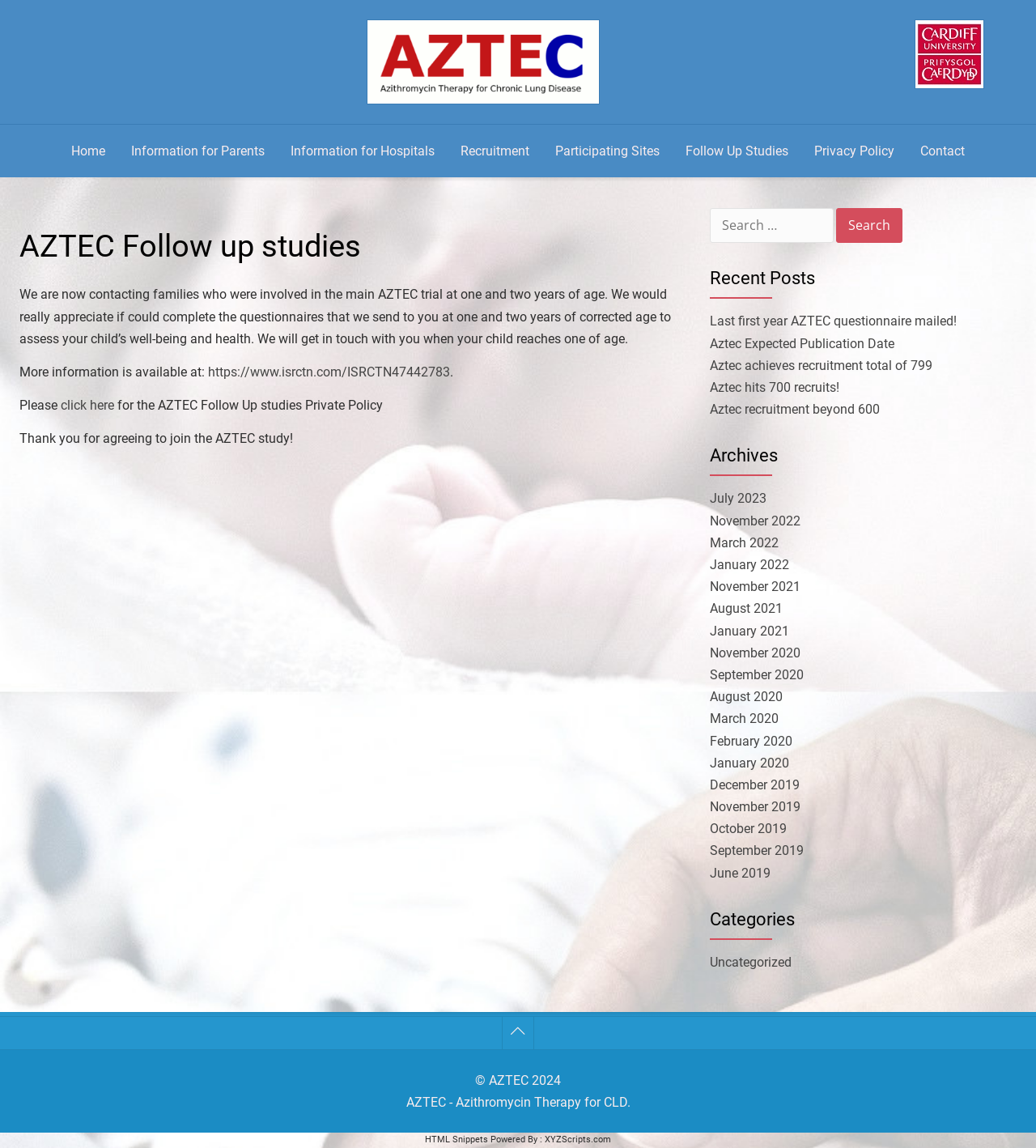Pinpoint the bounding box coordinates of the area that should be clicked to complete the following instruction: "Read the 'Recent Posts'". The coordinates must be given as four float numbers between 0 and 1, i.e., [left, top, right, bottom].

[0.685, 0.229, 0.924, 0.261]